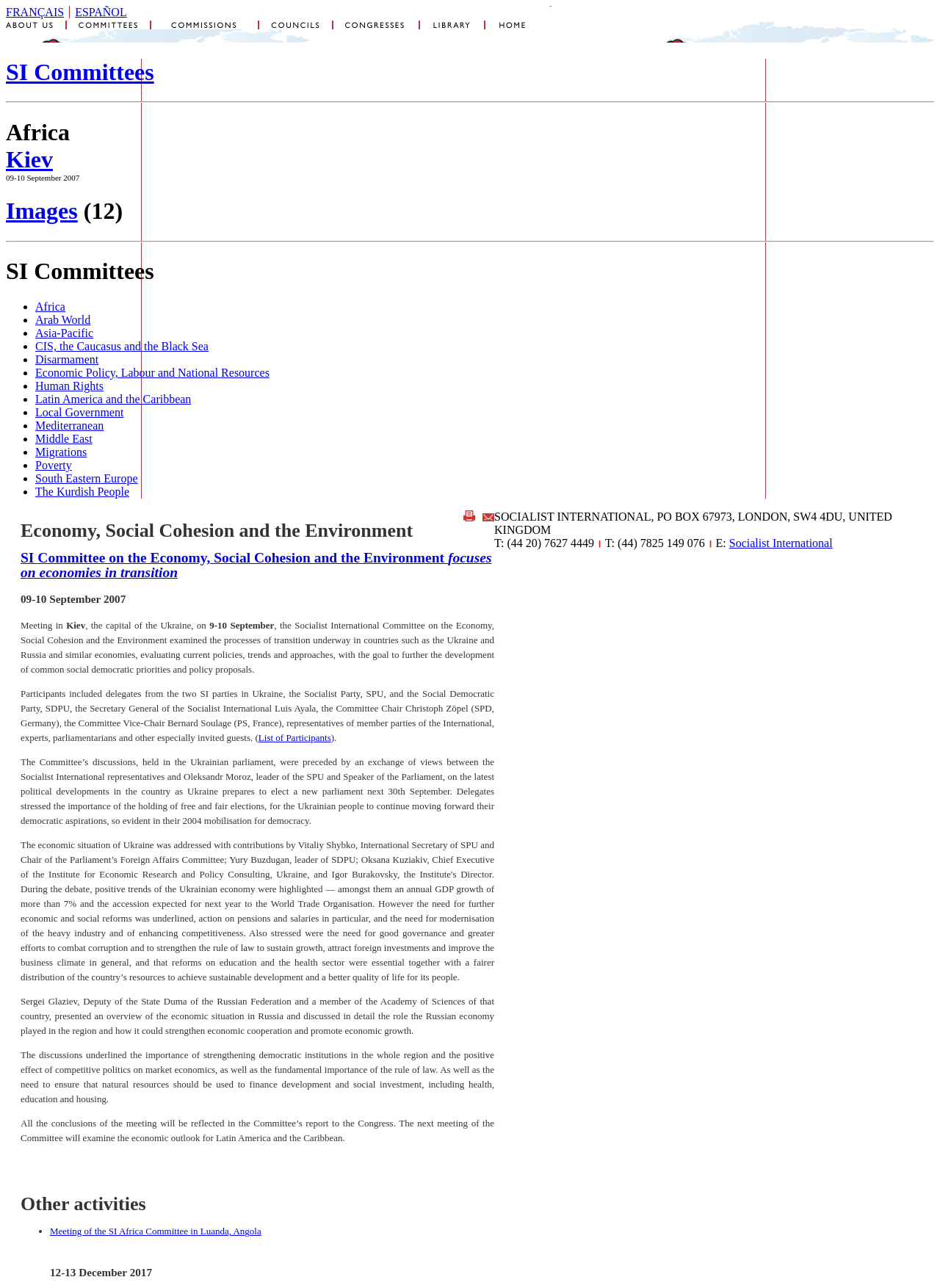Provide a brief response to the question below using a single word or phrase: 
How many images are mentioned in the article?

12